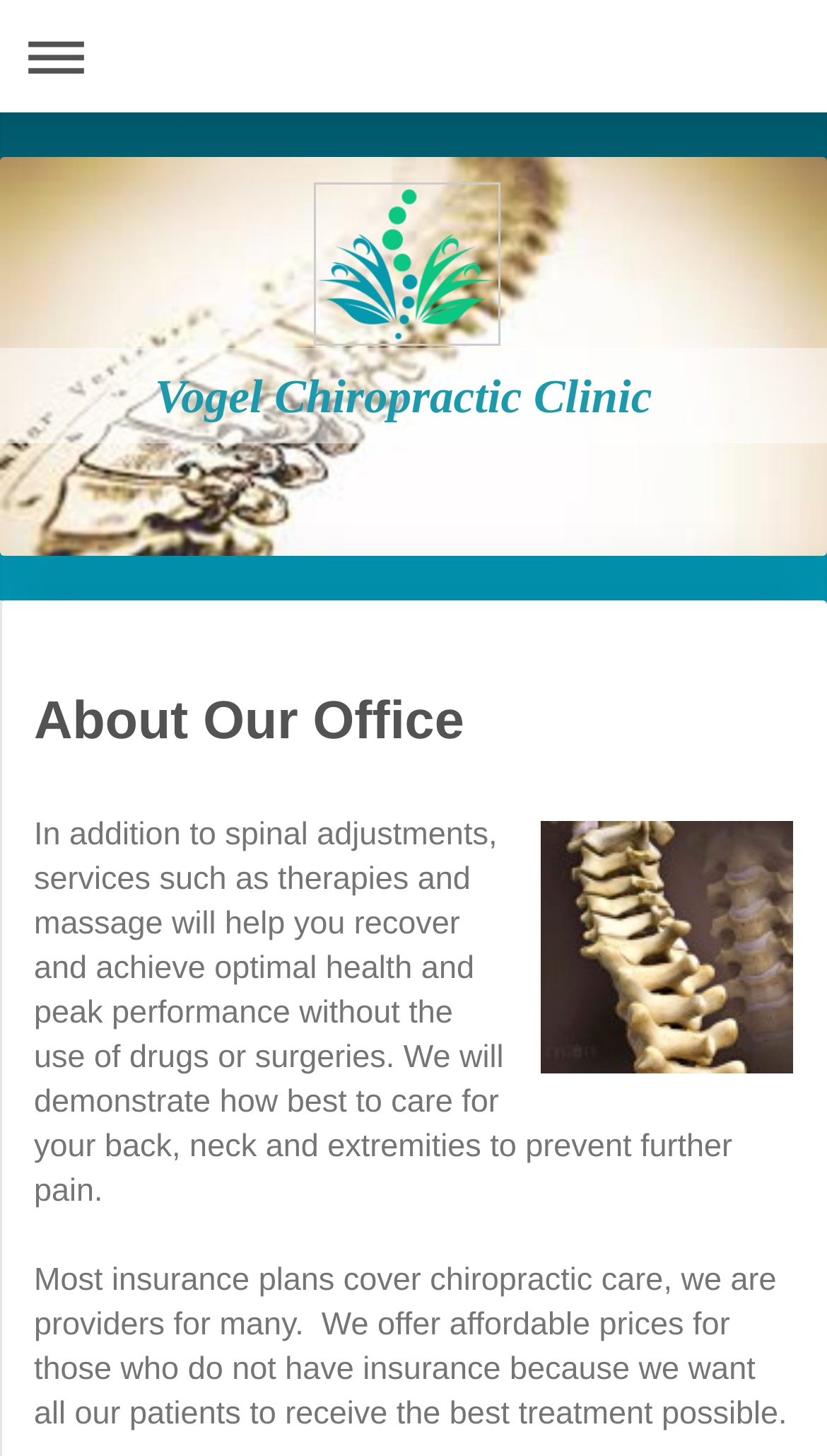Using the element description provided, determine the bounding box coordinates in the format (top-left x, top-left y, bottom-right x, bottom-right y). Ensure that all values are floating point numbers between 0 and 1. Element description: Vamp it Up!

None